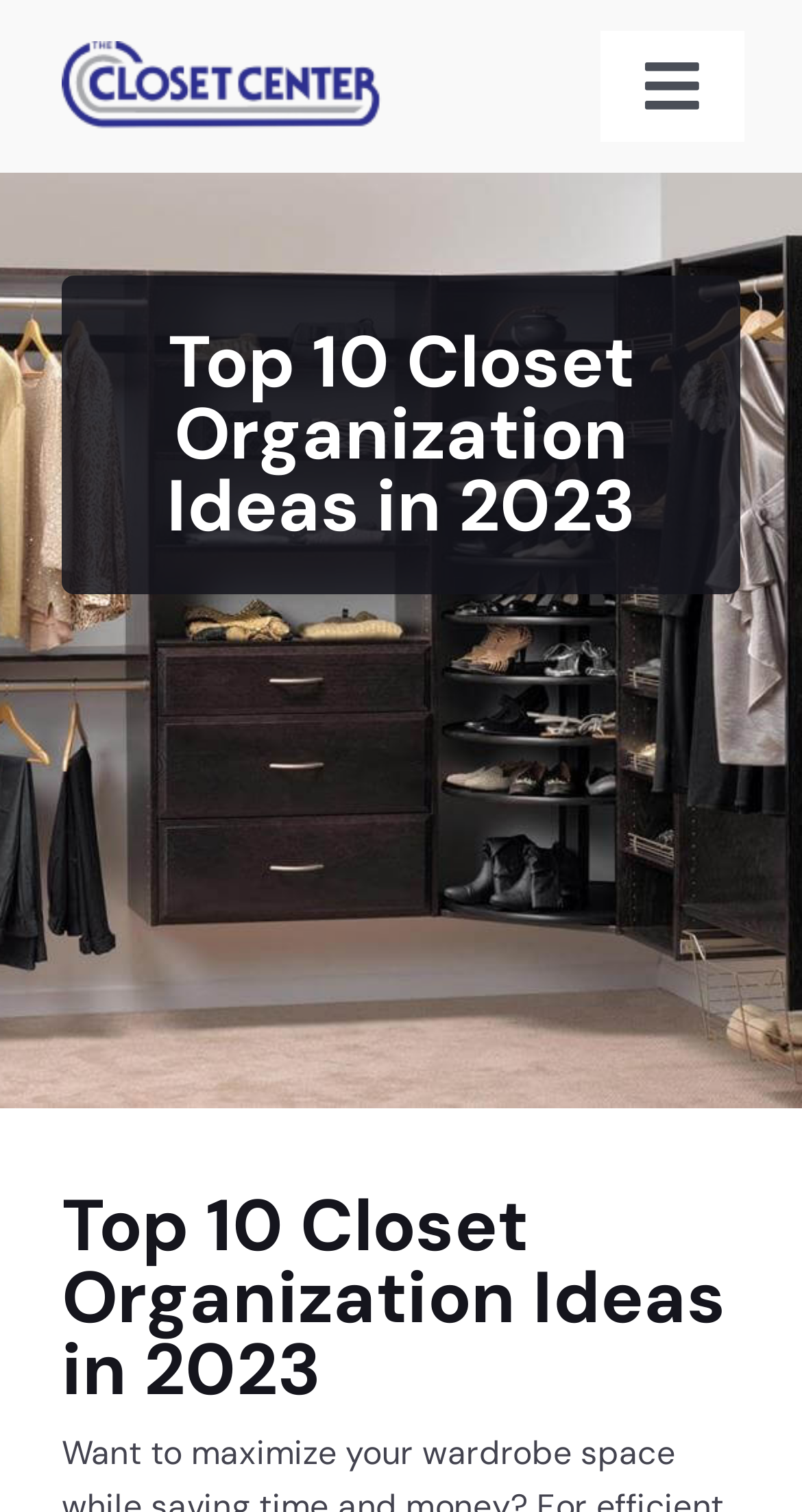Identify the bounding box coordinates for the element you need to click to achieve the following task: "Toggle navigation". Provide the bounding box coordinates as four float numbers between 0 and 1, in the form [left, top, right, bottom].

[0.748, 0.02, 0.927, 0.094]